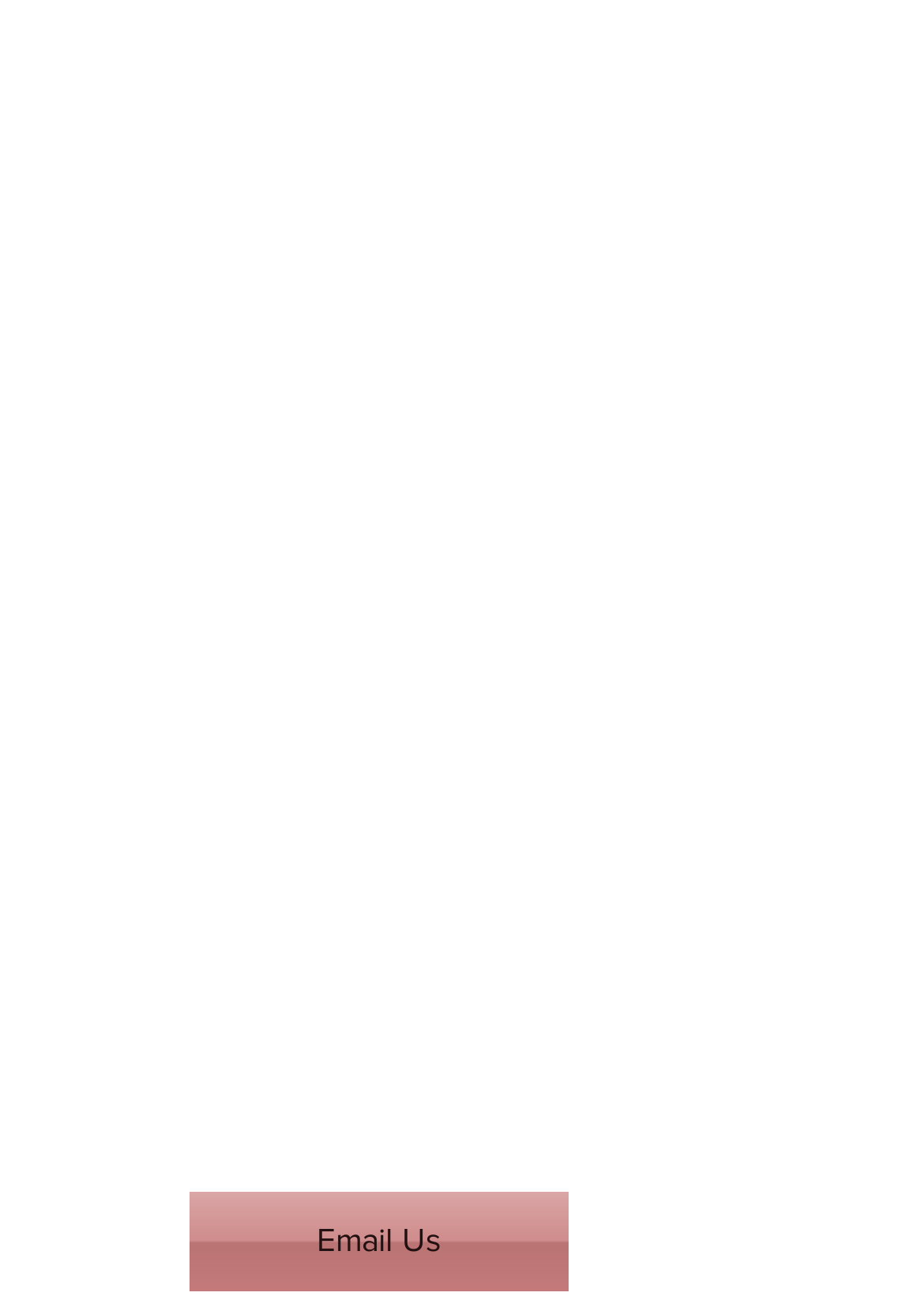Given the webpage screenshot and the description, determine the bounding box coordinates (top-left x, top-left y, bottom-right x, bottom-right y) that define the location of the UI element matching this description: Email Us

[0.205, 0.906, 0.615, 0.982]